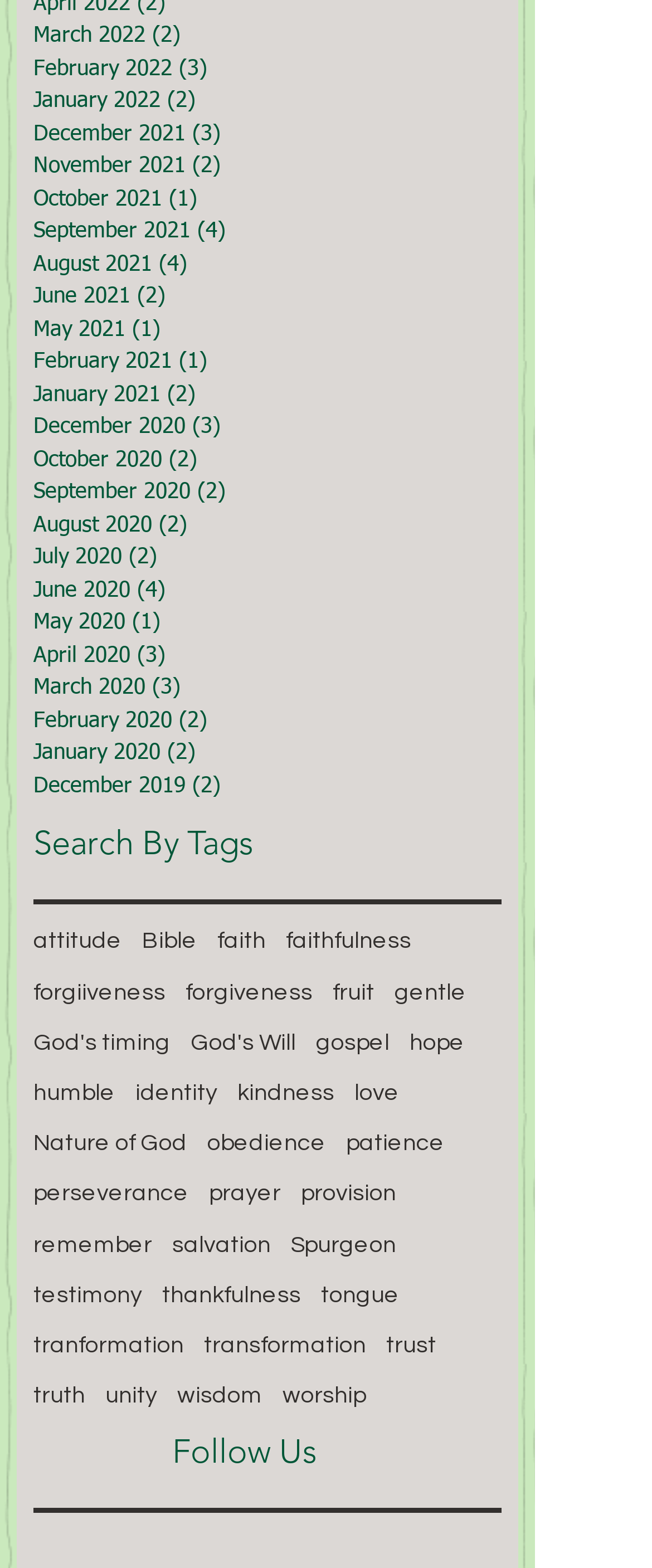Find the bounding box coordinates for the area you need to click to carry out the instruction: "Click on the 'March 2022 2 posts' link". The coordinates should be four float numbers between 0 and 1, indicated as [left, top, right, bottom].

[0.051, 0.013, 0.769, 0.034]